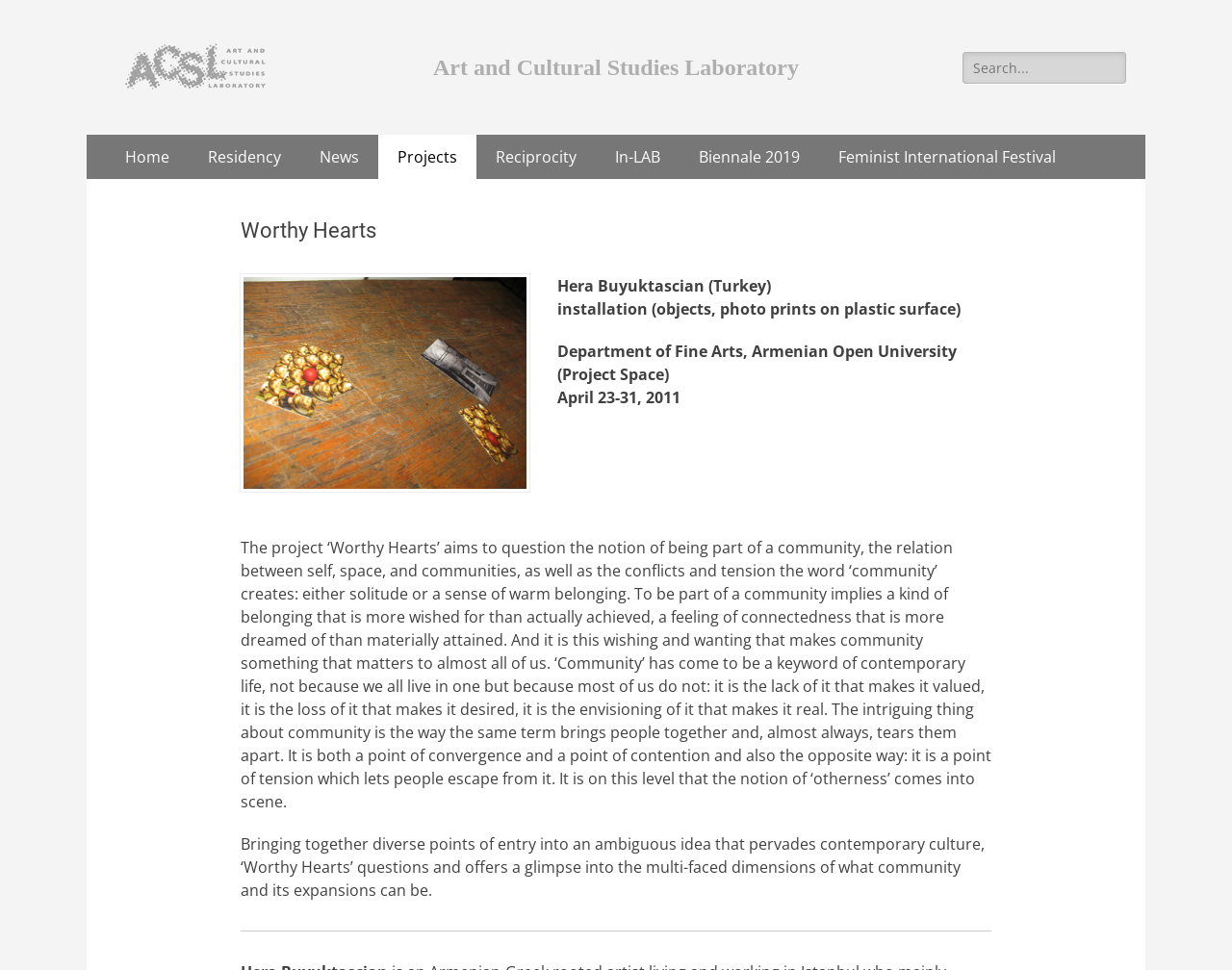Answer the question using only a single word or phrase: 
What type of art is featured in the 'Worthy Hearts' project?

Installation